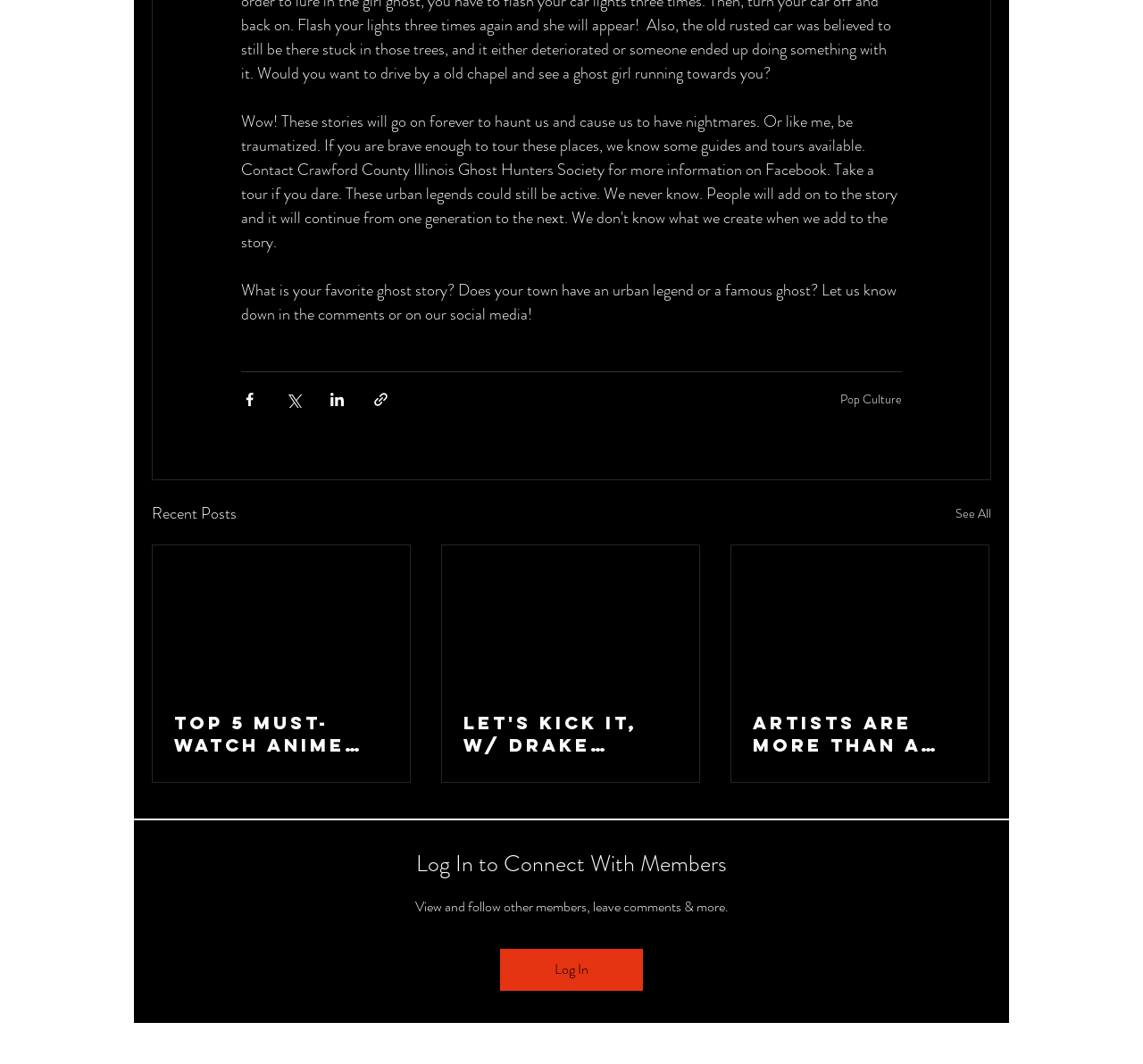What social media platforms are linked?
Based on the image, respond with a single word or phrase.

TikTok, Facebook, Instagram, Twitter, Snapchat, YouTube